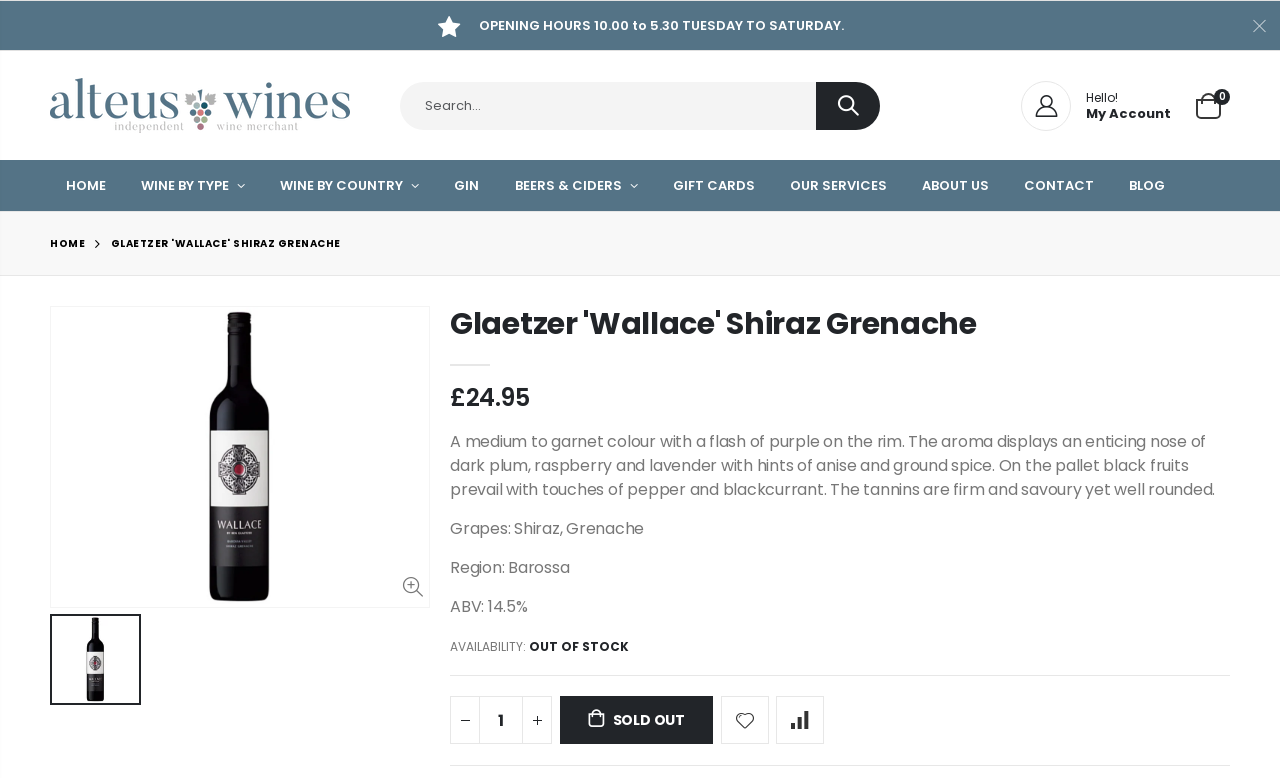Locate the UI element that matches the description 0item(s) in the webpage screenshot. Return the bounding box coordinates in the format (top-left x, top-left y, bottom-right x, bottom-right y), with values ranging from 0 to 1.

[0.927, 0.119, 0.961, 0.152]